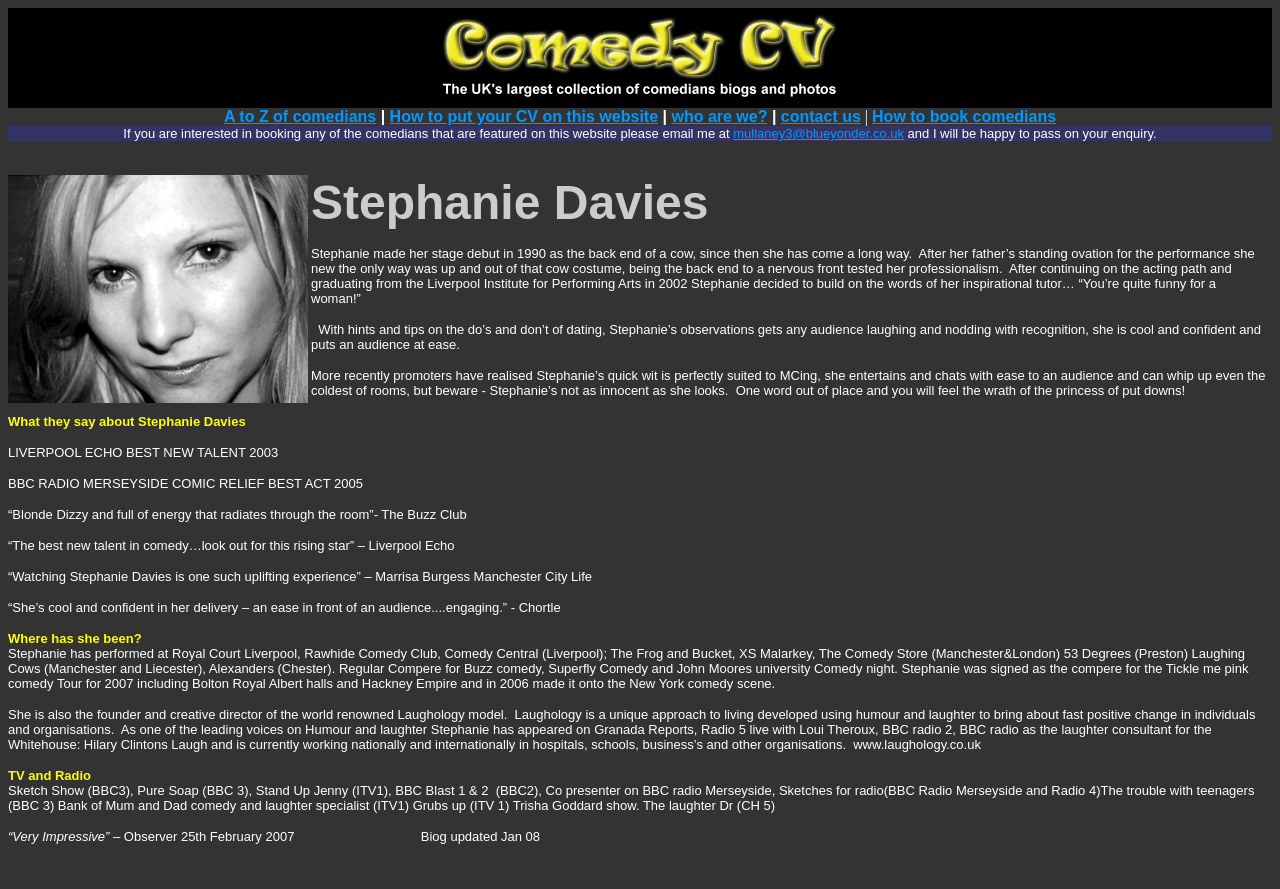What is the purpose of this website?
Using the information presented in the image, please offer a detailed response to the question.

Based on the meta description and the content of the webpage, it appears that the purpose of this website is to provide a collection of comedians' biographies and photographs.